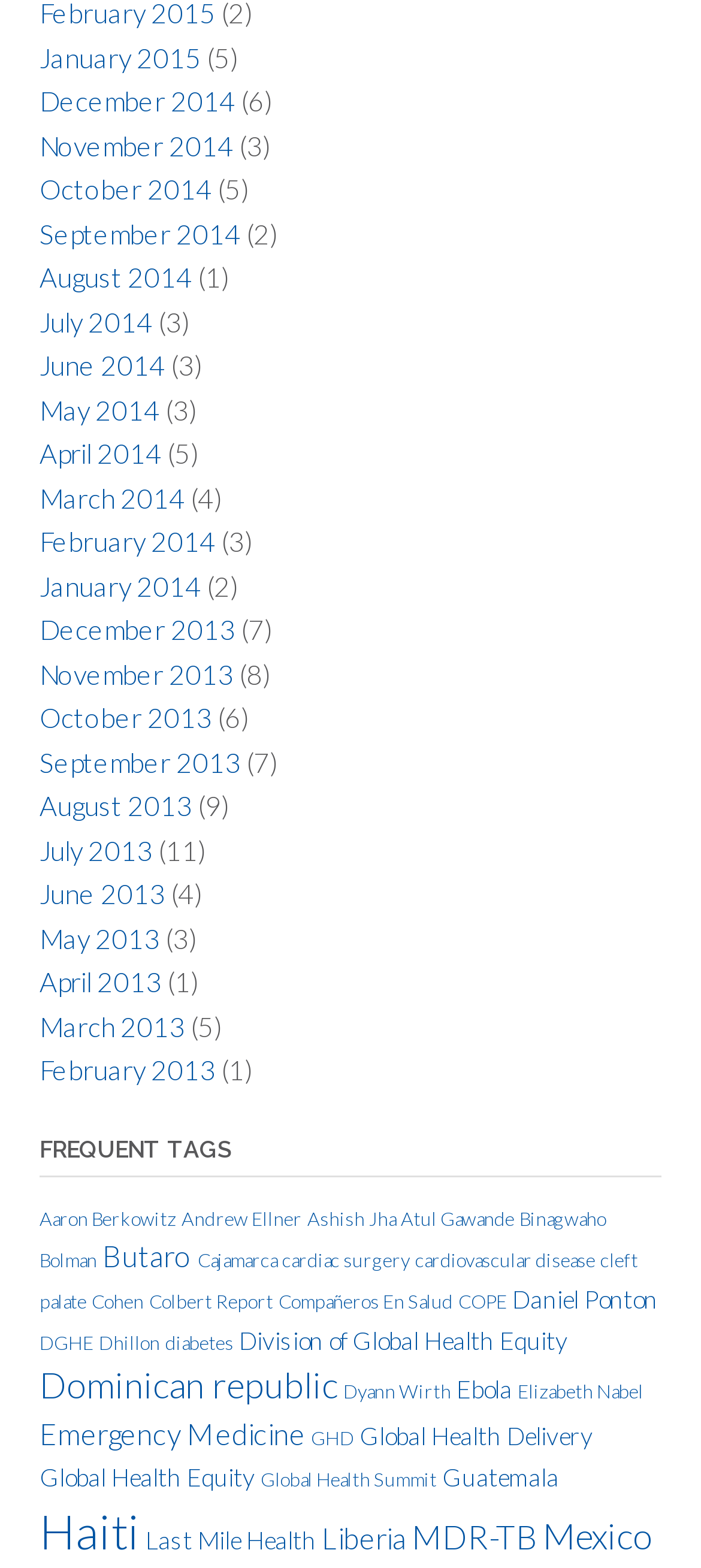Please find the bounding box coordinates of the section that needs to be clicked to achieve this instruction: "Explore Butaro".

[0.146, 0.79, 0.274, 0.812]